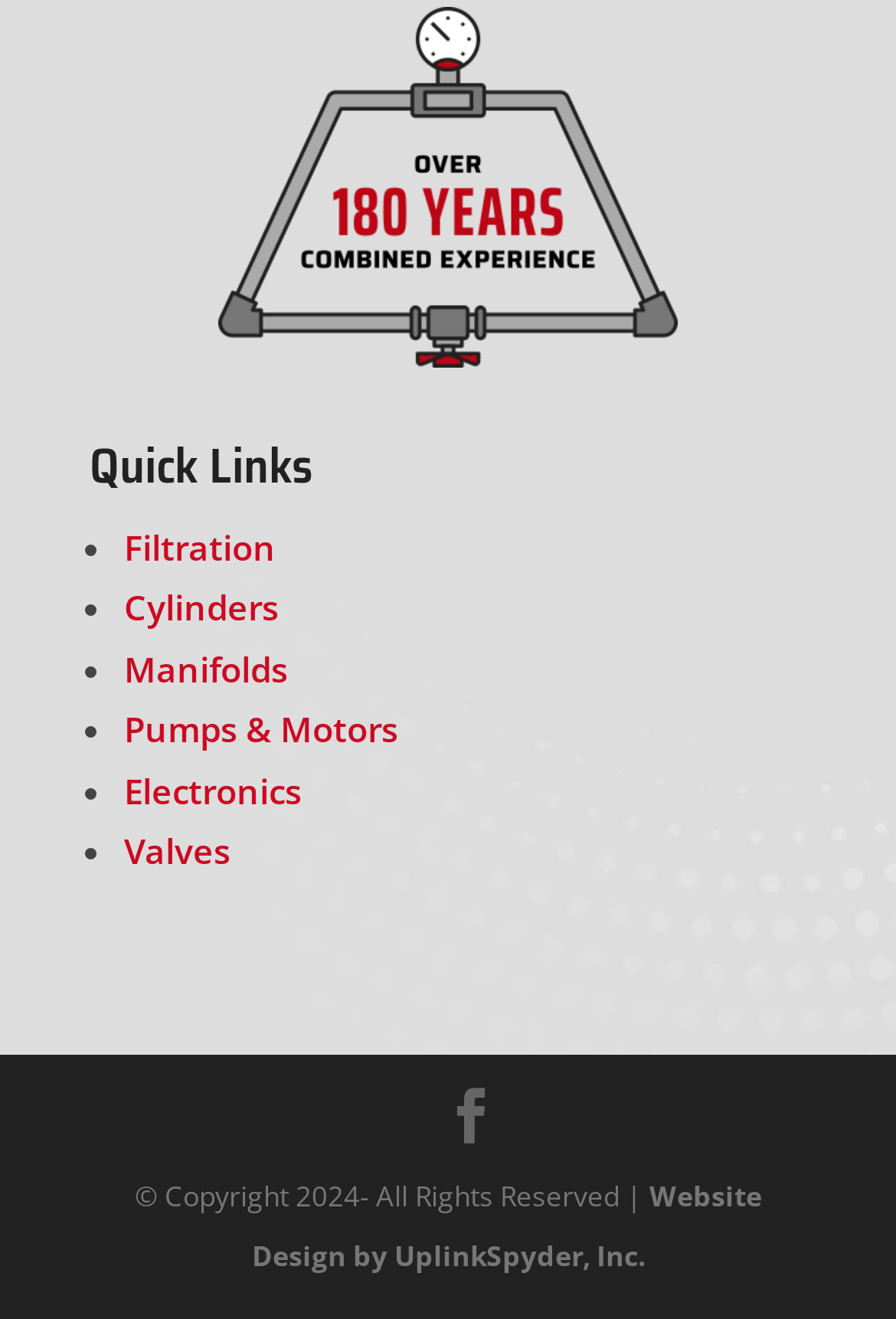Identify the bounding box coordinates of the section that should be clicked to achieve the task described: "View the Website Design by UplinkSpyder, Inc.".

[0.281, 0.893, 0.85, 0.967]